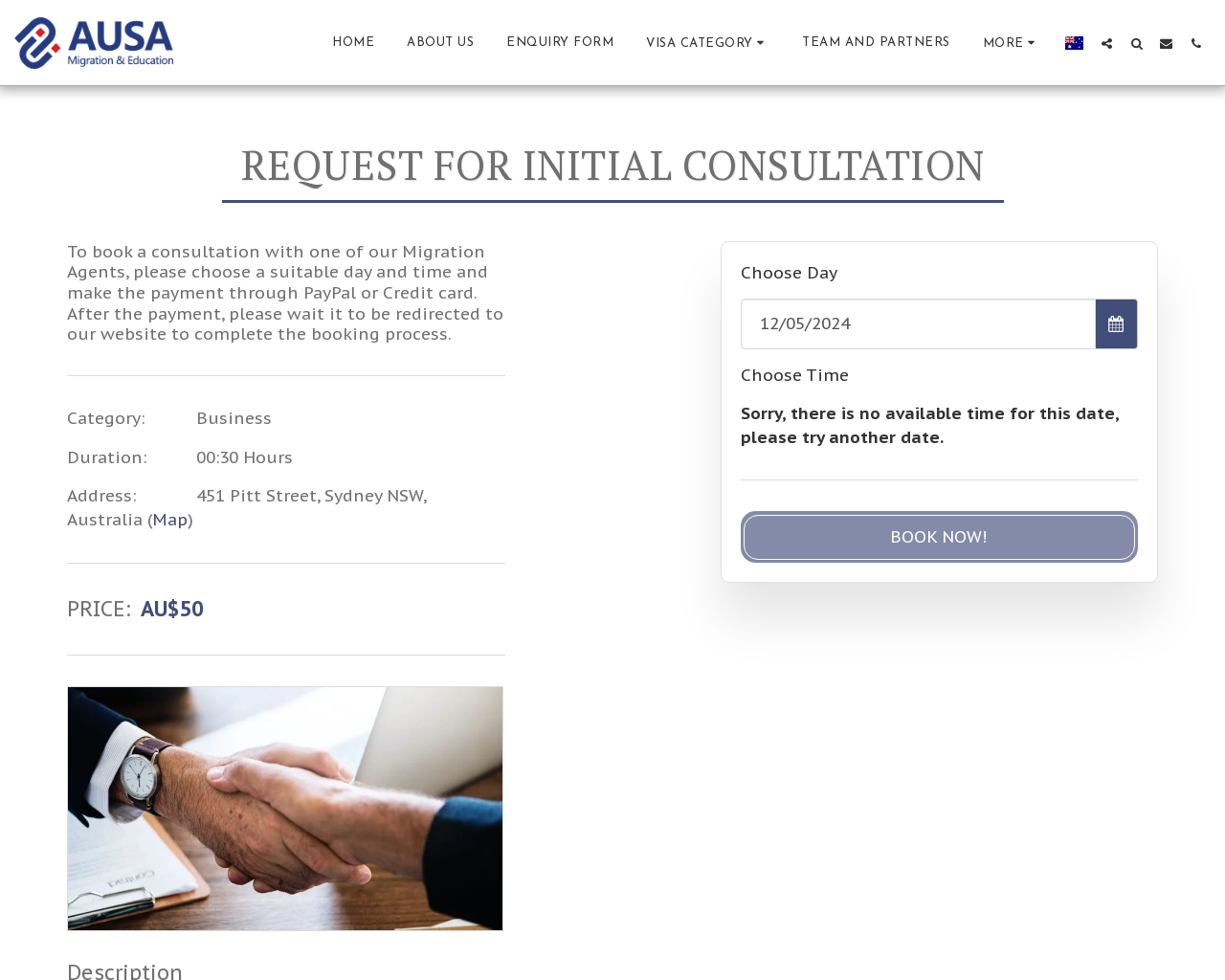Locate the bounding box coordinates of the element I should click to achieve the following instruction: "View the map".

[0.124, 0.519, 0.153, 0.541]